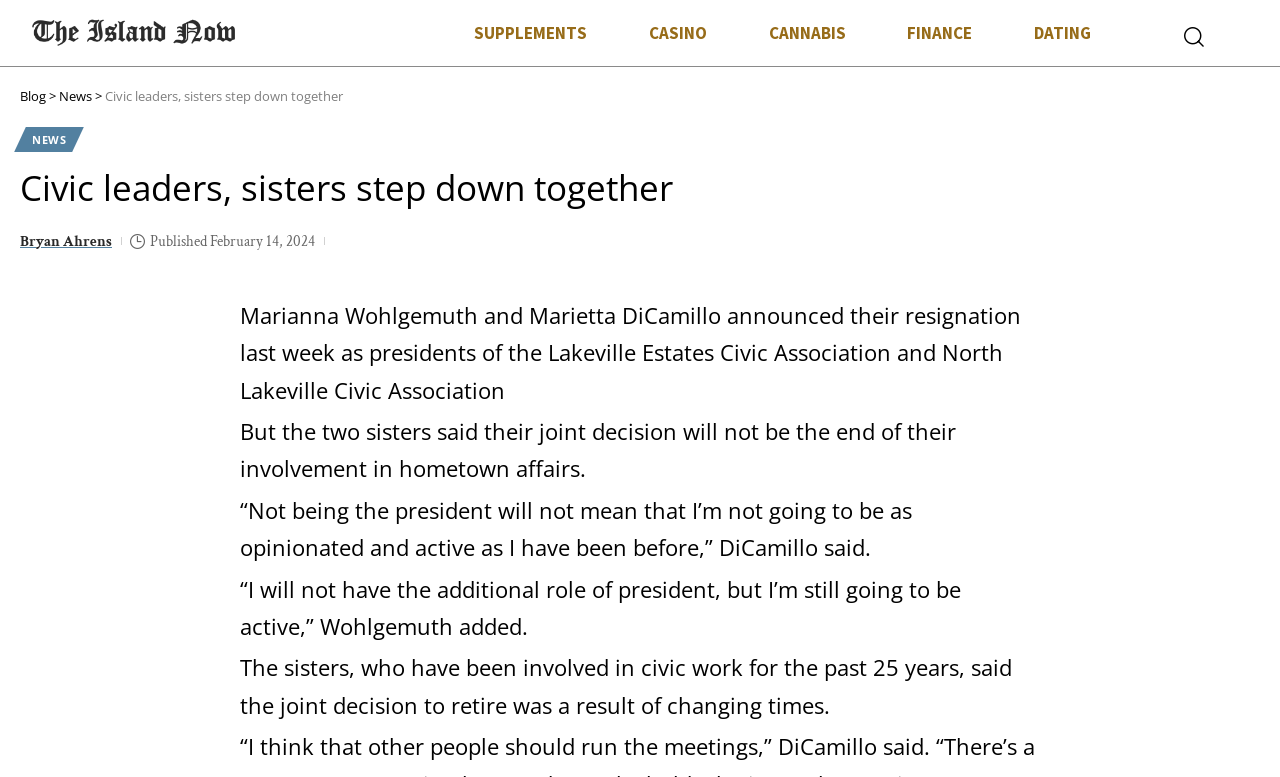Create an elaborate caption that covers all aspects of the webpage.

The webpage appears to be a news article about two sisters, Marianna Wohlgemuth and Marietta DiCamillo, who have resigned as presidents of the Lakeville Estates Civic Association and North Lakeville Civic Association. 

At the top of the page, there are several links, including "SUPPLEMENTS", "CASINO", "CANNABIS", "FINANCE", and "DATING", which are positioned horizontally across the page. Below these links, there is a header section with links to "Blog" and "News", as well as a title "Civic leaders, sisters step down together". 

The main content of the article is positioned below the header section. The article starts with a heading "Civic leaders, sisters step down together" followed by a link to the author's name, "Bryan Ahrens", and a publication date, "February 14, 2024". 

The article then presents several paragraphs of text, which describe the sisters' resignation and their plans for future involvement in civic affairs. The text is positioned in a single column, with each paragraph separated by a small gap. There are no images on the page.